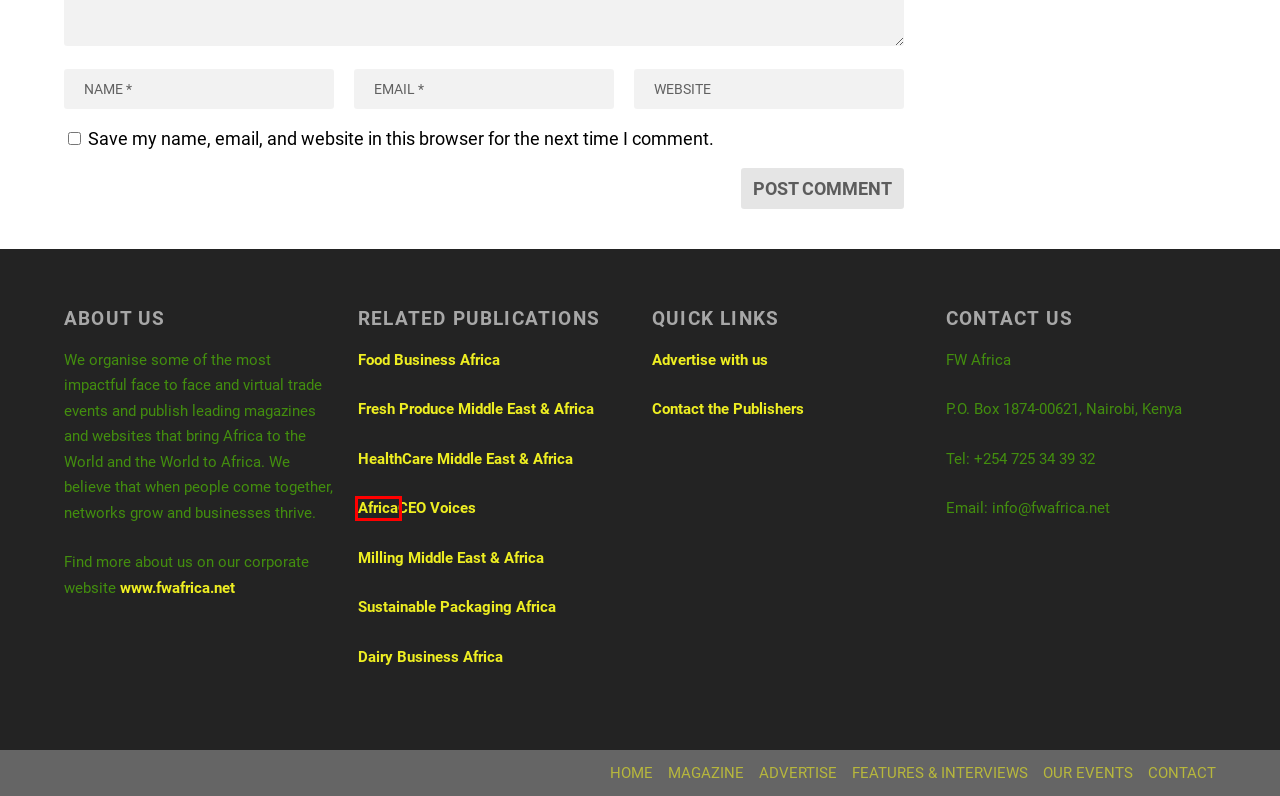You are provided with a screenshot of a webpage containing a red rectangle bounding box. Identify the webpage description that best matches the new webpage after the element in the bounding box is clicked. Here are the potential descriptions:
A. Fresh Produce Middle East & Africa magazine
B. CONTACT US | Food Safety Africa Magazine
C. Food Business Africa Magazine
D. Africa CEO Voices | Inspiring Leadership & Sustainable Business Transformation in Africa
E. Dairy Business Africa Magazine
F. Sustainability Middle East & Africa Magazine
G. Milling Middle East & Africa Magazine
H. HealthCare Middle East & Africa | No.1 Health Industry Magazine for Middle East & Africa

D